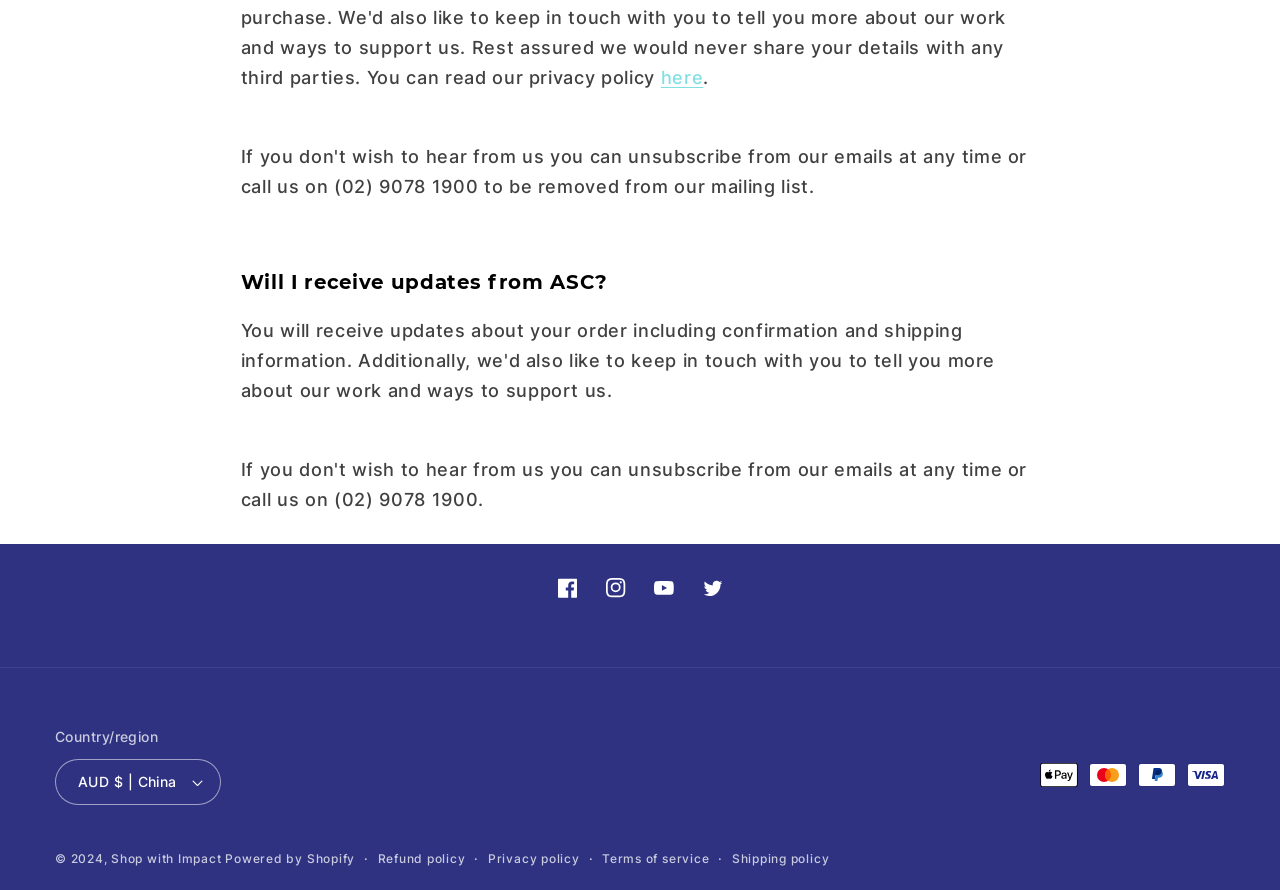What is the phone number to be removed from the mailing list?
Kindly give a detailed and elaborate answer to the question.

I found the phone number by looking at the StaticText element with the text '(02) 9078 1900 to be removed from our mailing list.' which is located at [0.261, 0.198, 0.636, 0.221] coordinates.